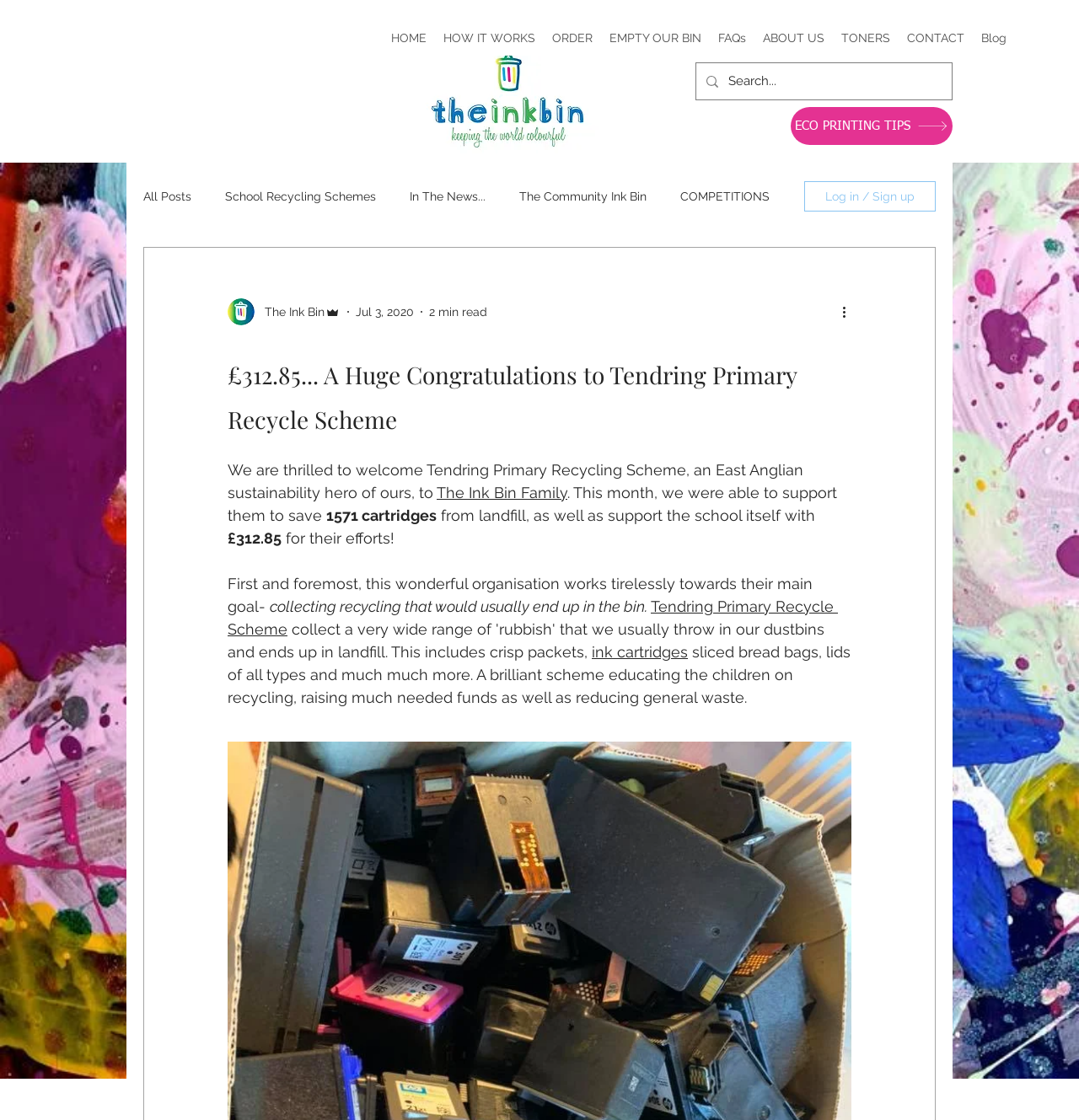Kindly determine the bounding box coordinates for the clickable area to achieve the given instruction: "Click on the 'Sign Up' button".

None